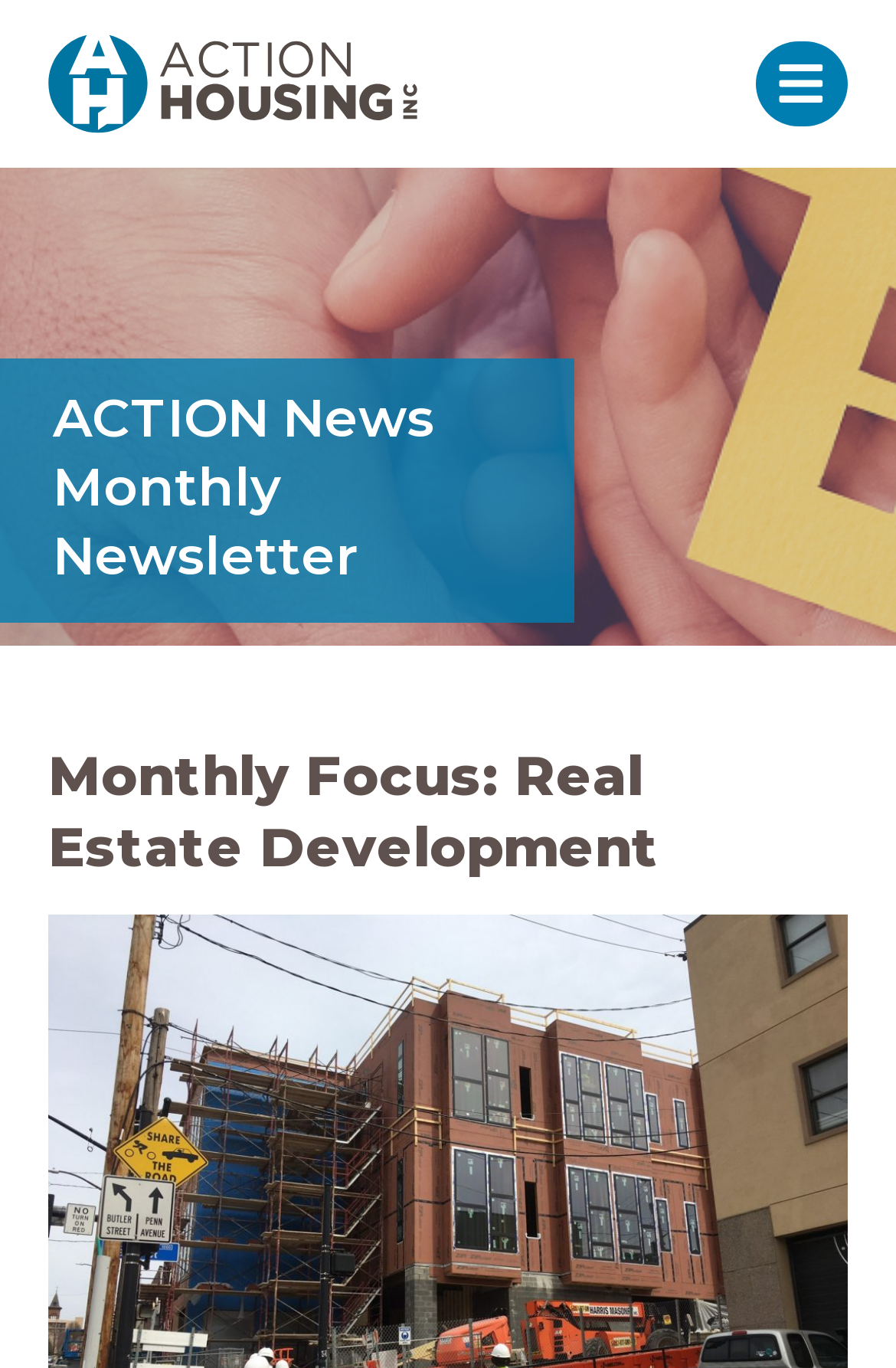Please respond to the question using a single word or phrase:
What is the position of the menu button?

Top-right corner